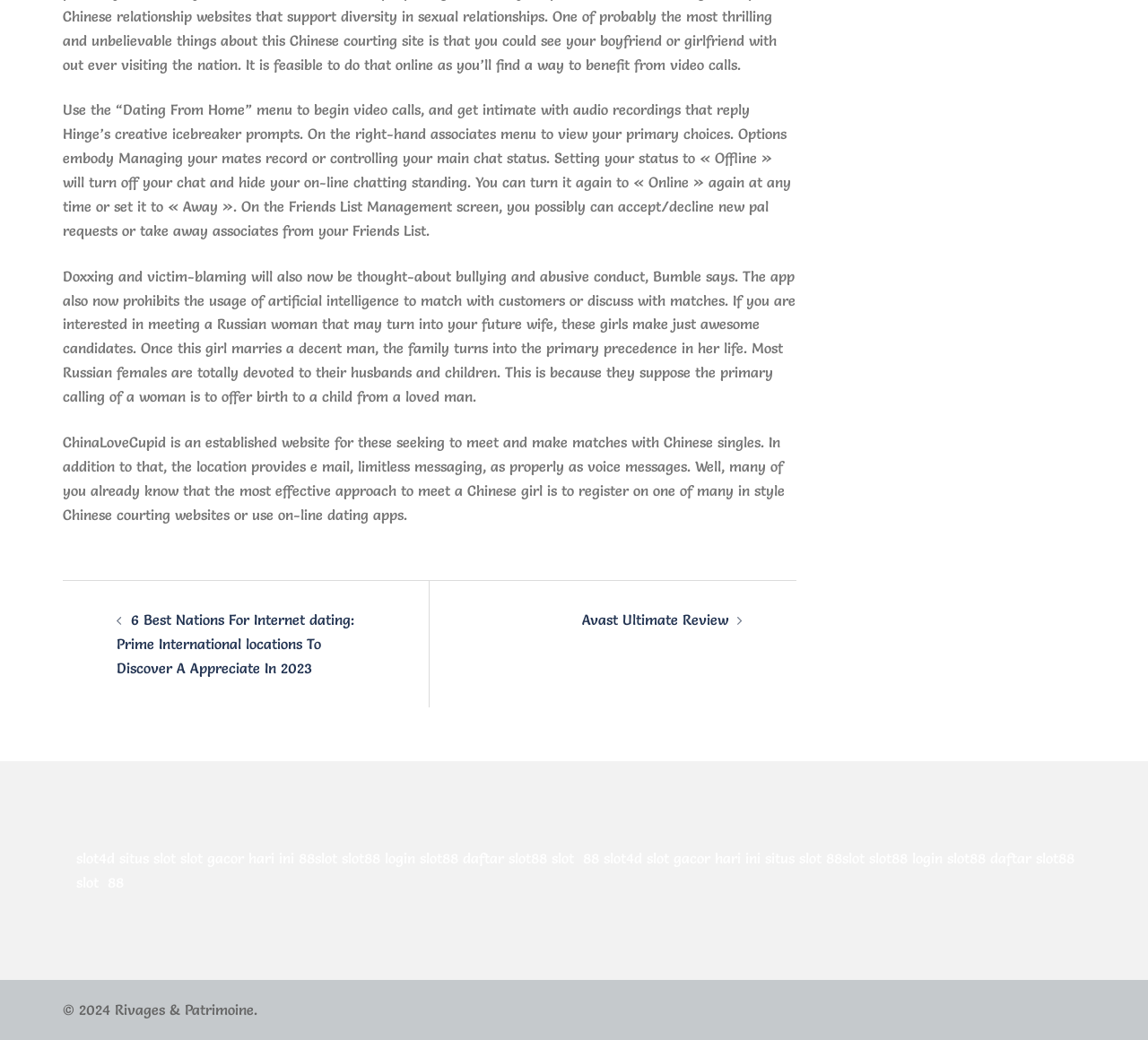What is prohibited on Bumble?
Carefully analyze the image and provide a detailed answer to the question.

The text states that Bumble now considers doxxing and victim-blaming as bullying and abusive conduct, and prohibits the use of artificial intelligence to match with users or discuss with matches.